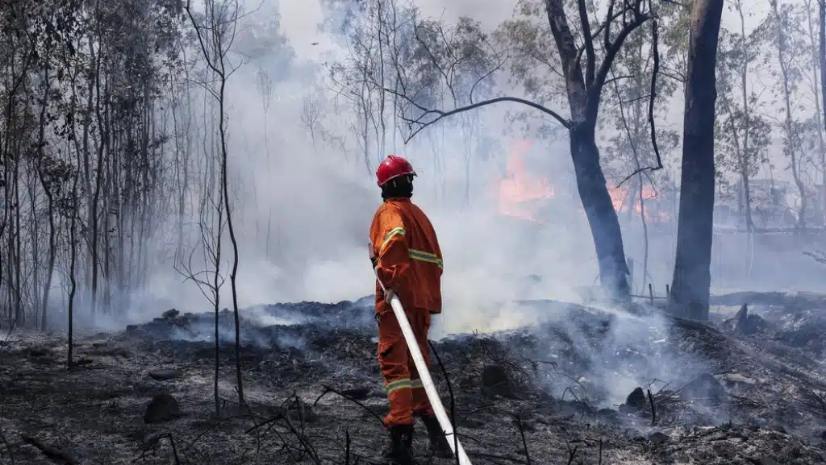Construct a detailed narrative about the image.

The image features a firefighter dressed in a bright orange uniform equipped with a fire hose, standing in a smoky landscape impacted by wildfire. The scene captures the tense atmosphere of a fire near a forest, with smoke billowing around charred trees and burnt vegetation. This visual underscores the urgency of wildfire management efforts, such as those supported by The Nature Conservancy, which is enhancing prescribed fire initiatives in collaboration with the USDA Forest Service. Both organizations are working to strengthen firefighting resources and strategies through federal partnerships to enhance ecosystem resilience and address ongoing wildfire challenges. The date mentioned, November 3, 2023, lends a contemporary context to this critical issue.